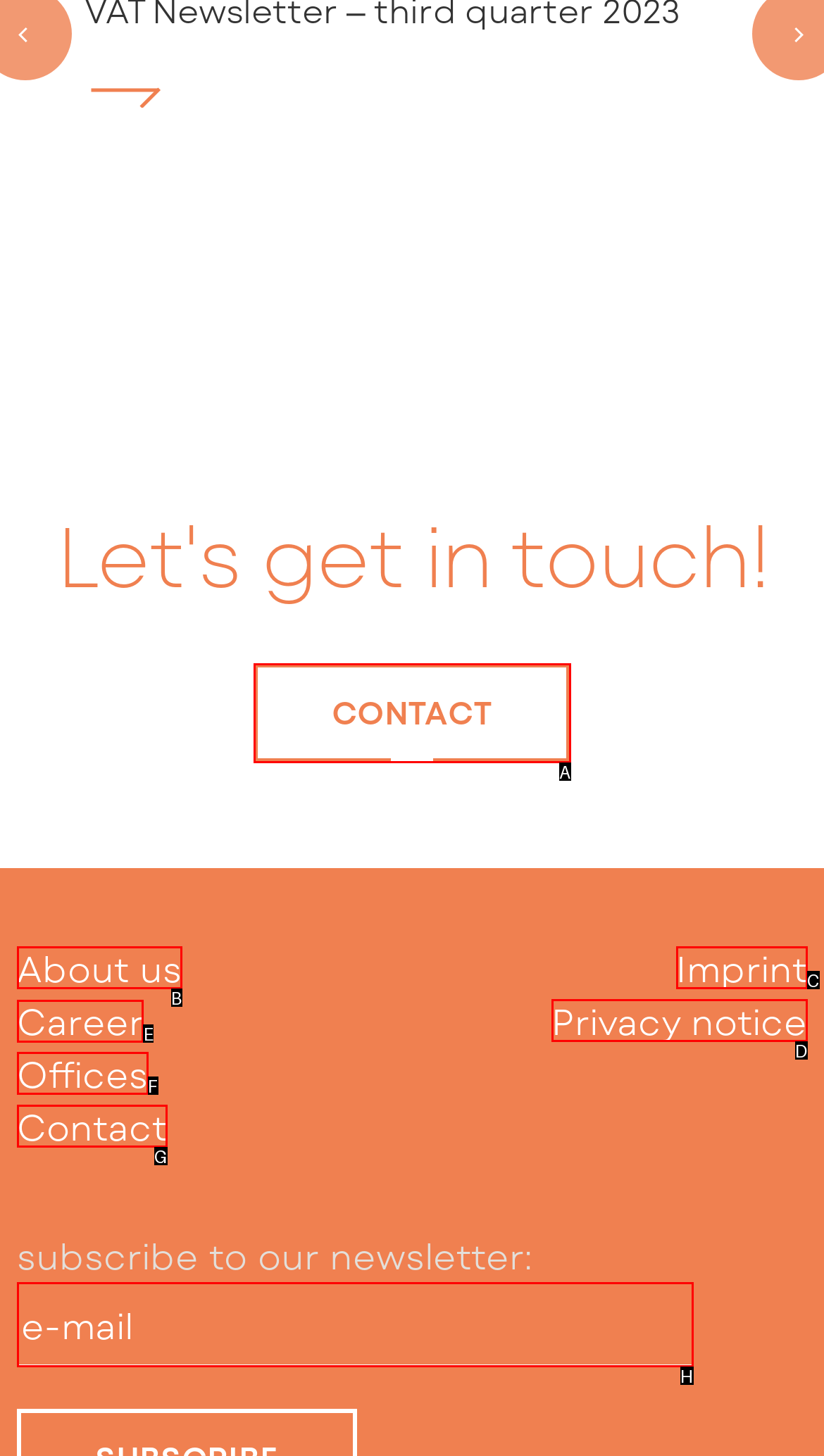Determine the letter of the UI element I should click on to complete the task: click on Career from the provided choices in the screenshot.

E